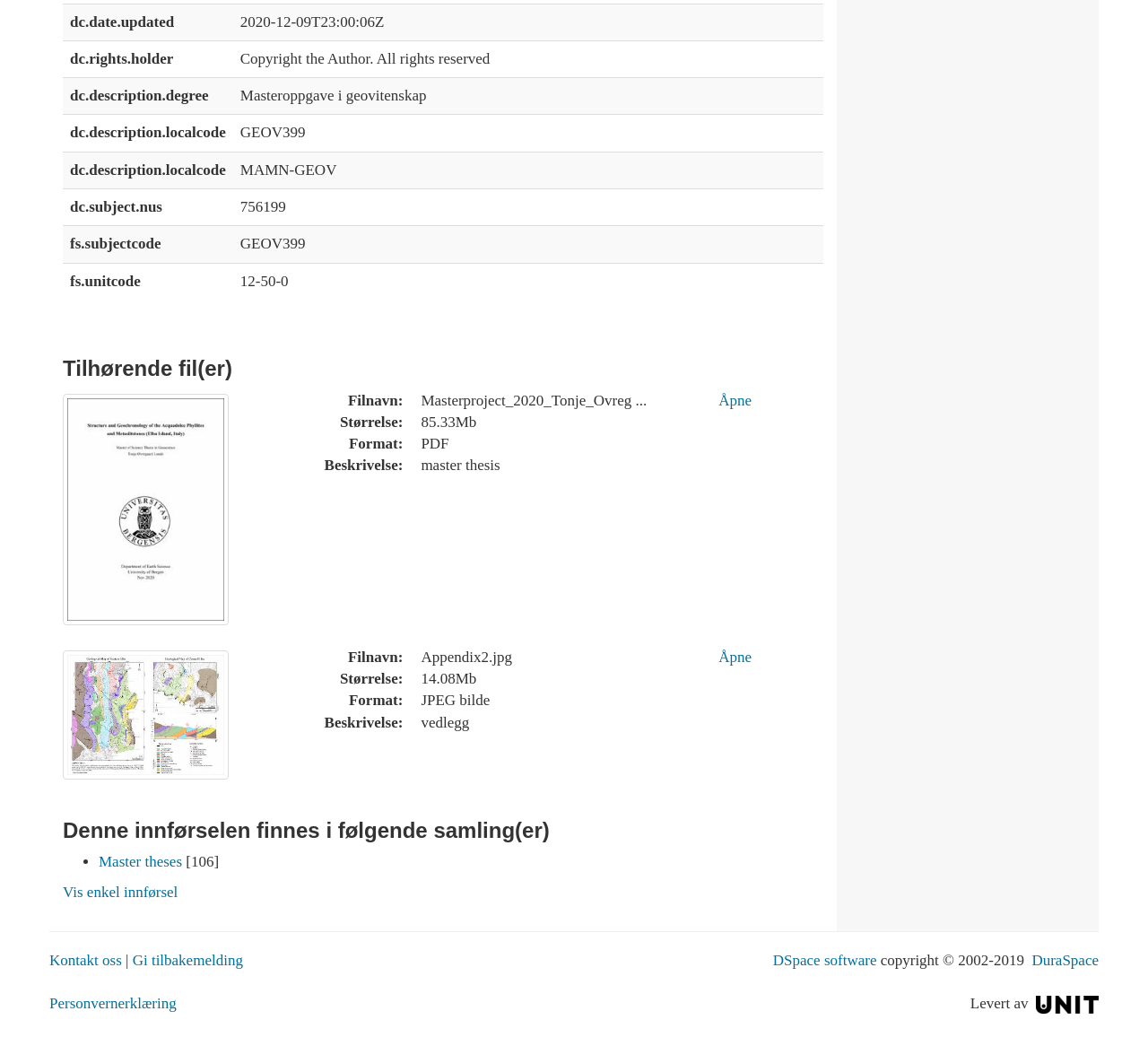Please respond in a single word or phrase: 
What collection does this entry belong to?

Master theses